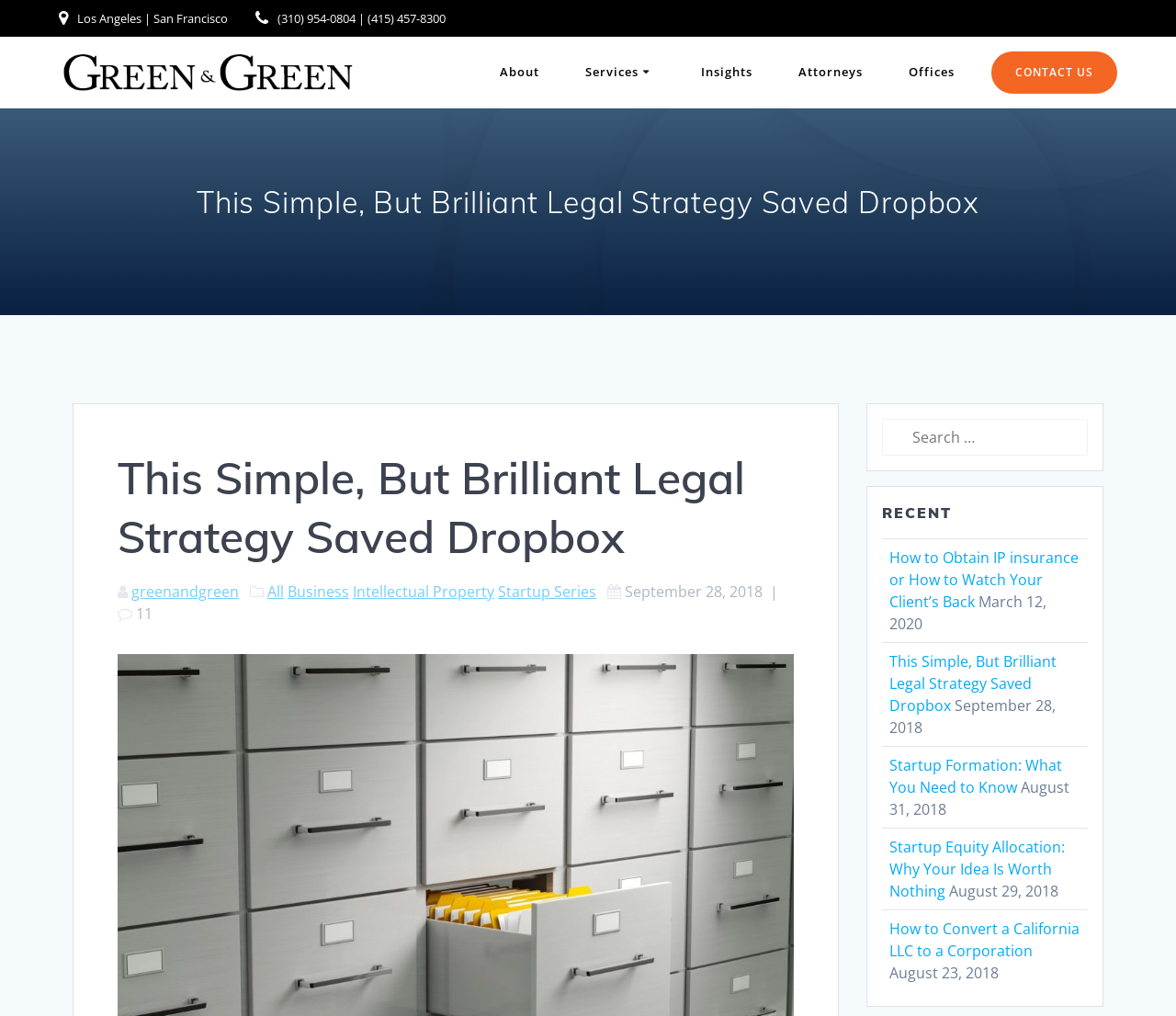For the following element description, predict the bounding box coordinates in the format (top-left x, top-left y, bottom-right x, bottom-right y). All values should be floating point numbers between 0 and 1. Description: Startup Series

[0.423, 0.572, 0.507, 0.592]